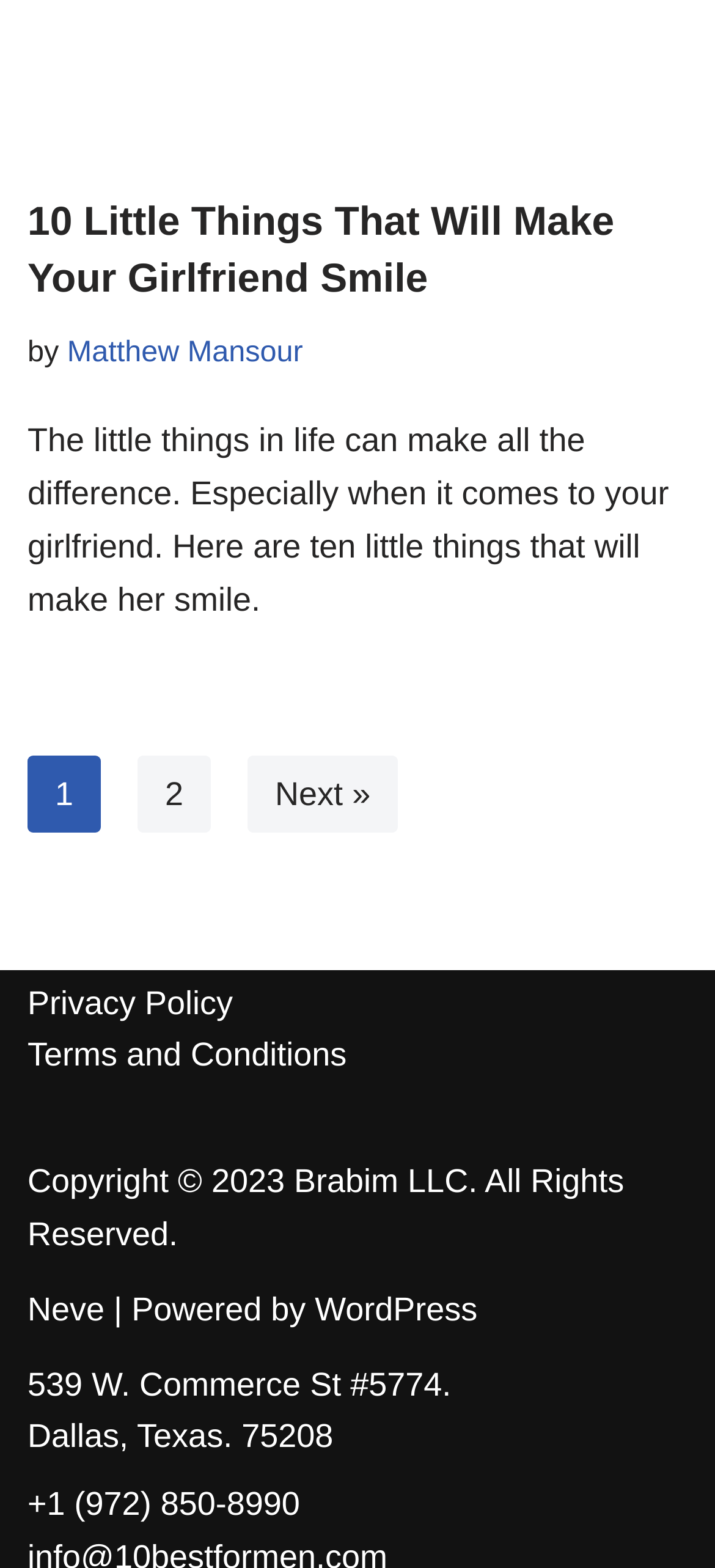Please identify the bounding box coordinates of the clickable area that will fulfill the following instruction: "View the privacy policy". The coordinates should be in the format of four float numbers between 0 and 1, i.e., [left, top, right, bottom].

[0.038, 0.628, 0.326, 0.651]